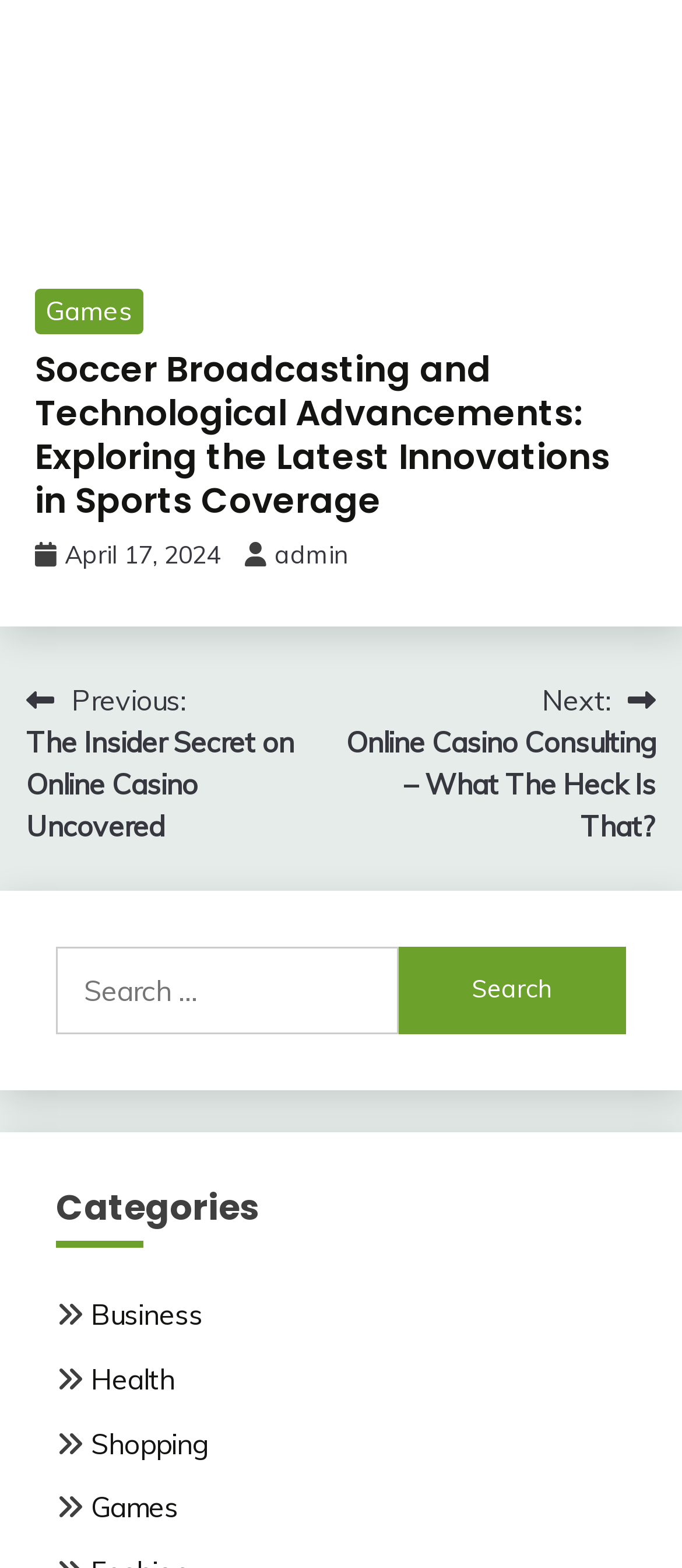What is the title of the current post?
Based on the image, answer the question in a detailed manner.

The title of the current post can be found in the heading element with the text 'Soccer Broadcasting and Technological Advancements: Exploring the Latest Innovations in Sports Coverage' which is located at the top of the webpage.